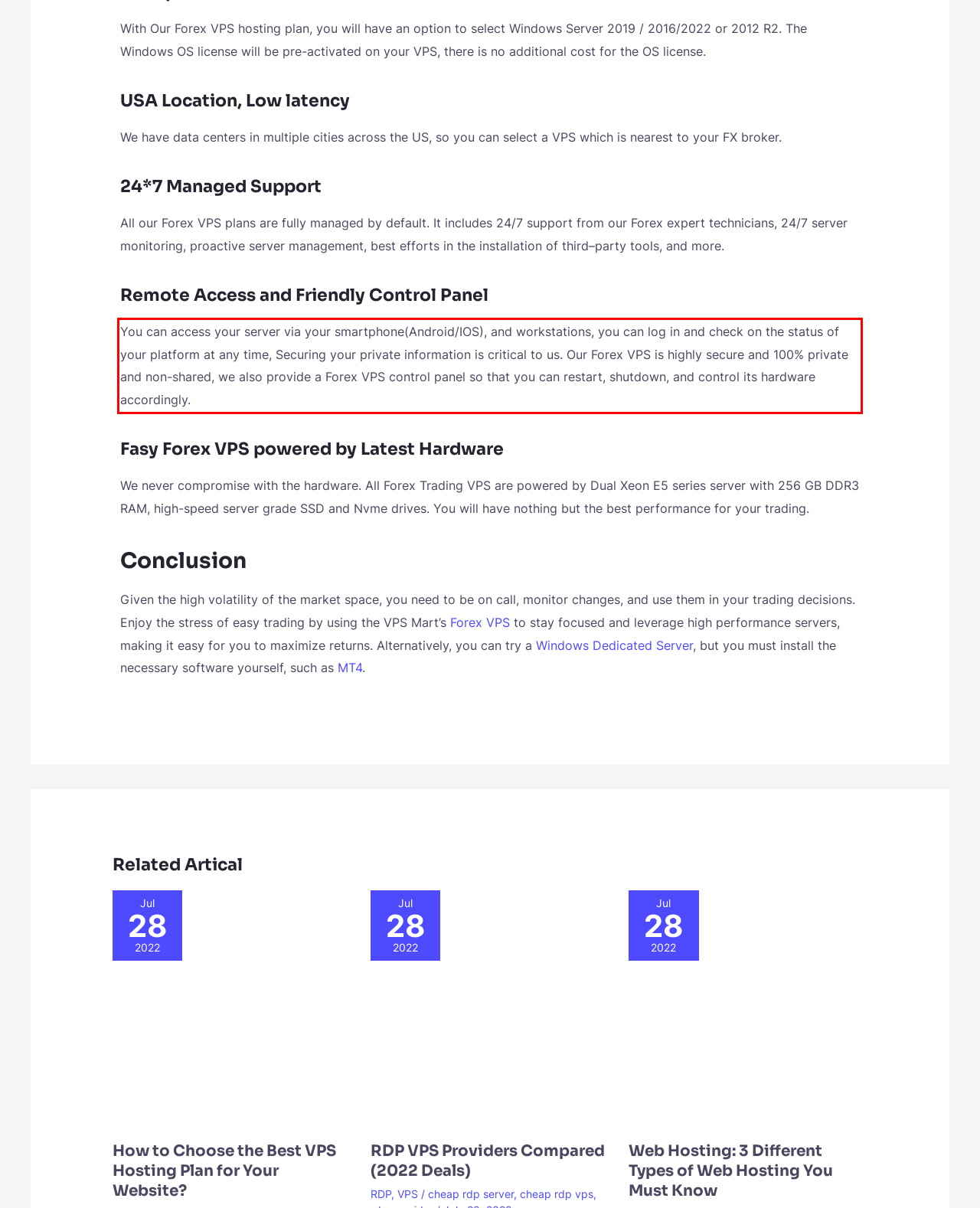Please identify and extract the text content from the UI element encased in a red bounding box on the provided webpage screenshot.

You can access your server via your smartphone(Android/IOS), and workstations, you can log in and check on the status of your platform at any time, Securing your private information is critical to us. Our Forex VPS is highly secure and 100% private and non-shared, we also provide a Forex VPS control panel so that you can restart, shutdown, and control its hardware accordingly.